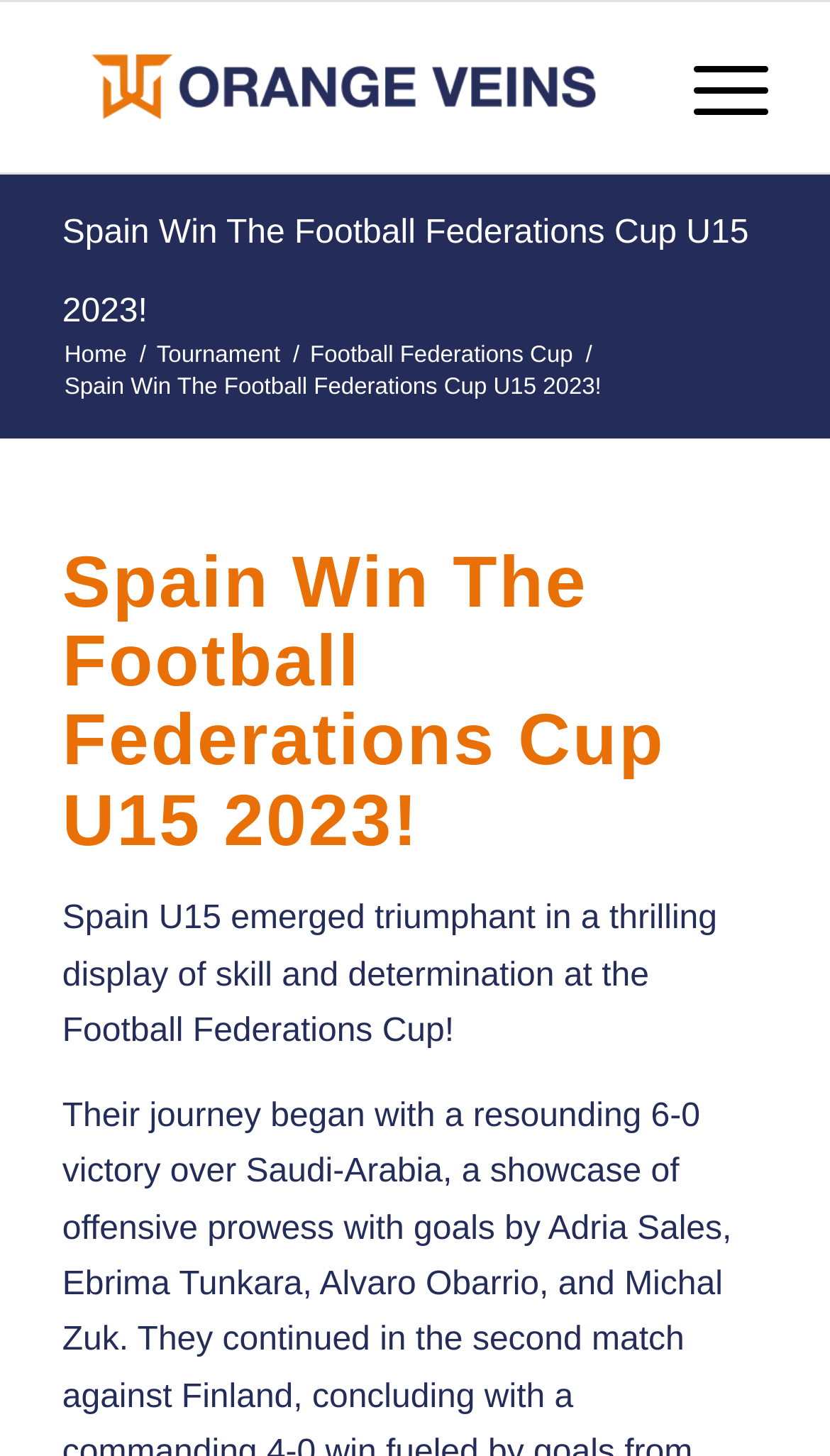What is the tone of the article?
Offer a detailed and exhaustive answer to the question.

I found the answer by analyzing the static text element with the text 'Spain U15 emerged triumphant in a thrilling display of skill and determination at the Football Federations Cup!'. The use of the word 'triumphant' suggests that the tone of the article is triumphant.